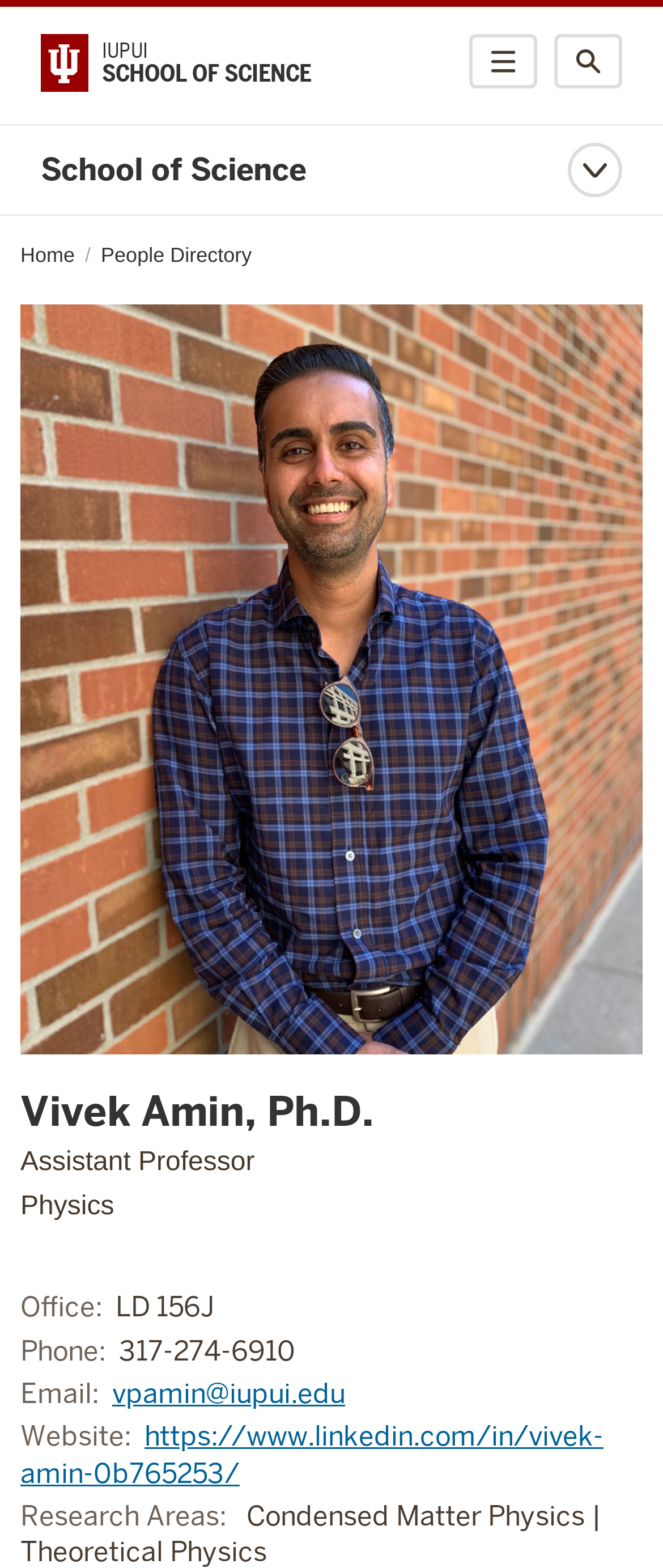Using the provided description Toggle Menu, find the bounding box coordinates for the UI element. Provide the coordinates in (top-left x, top-left y, bottom-right x, bottom-right y) format, ensuring all values are between 0 and 1.

[0.856, 0.091, 0.938, 0.126]